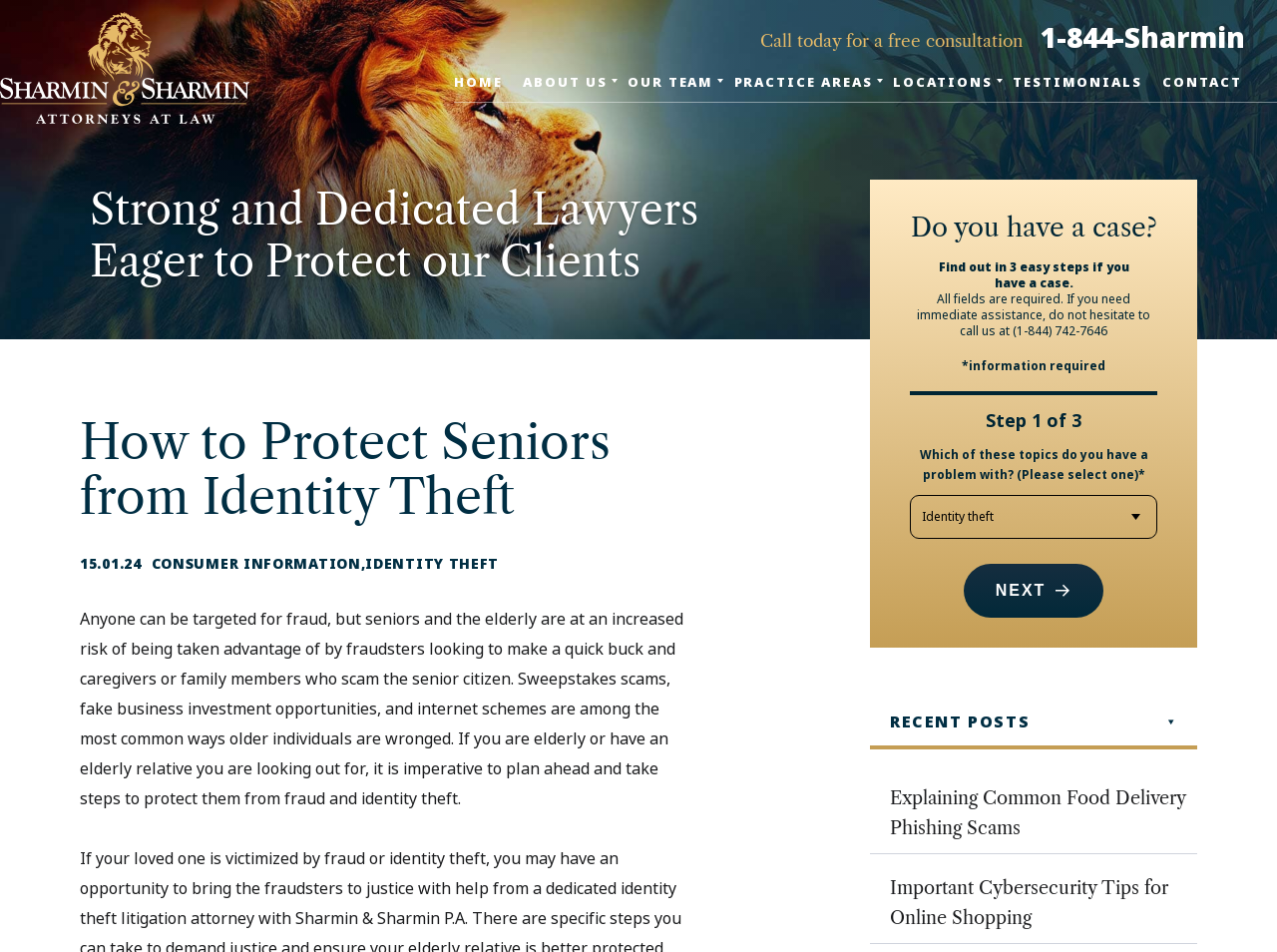Please pinpoint the bounding box coordinates for the region I should click to adhere to this instruction: "Click the 'NEXT' button".

[0.754, 0.592, 0.864, 0.649]